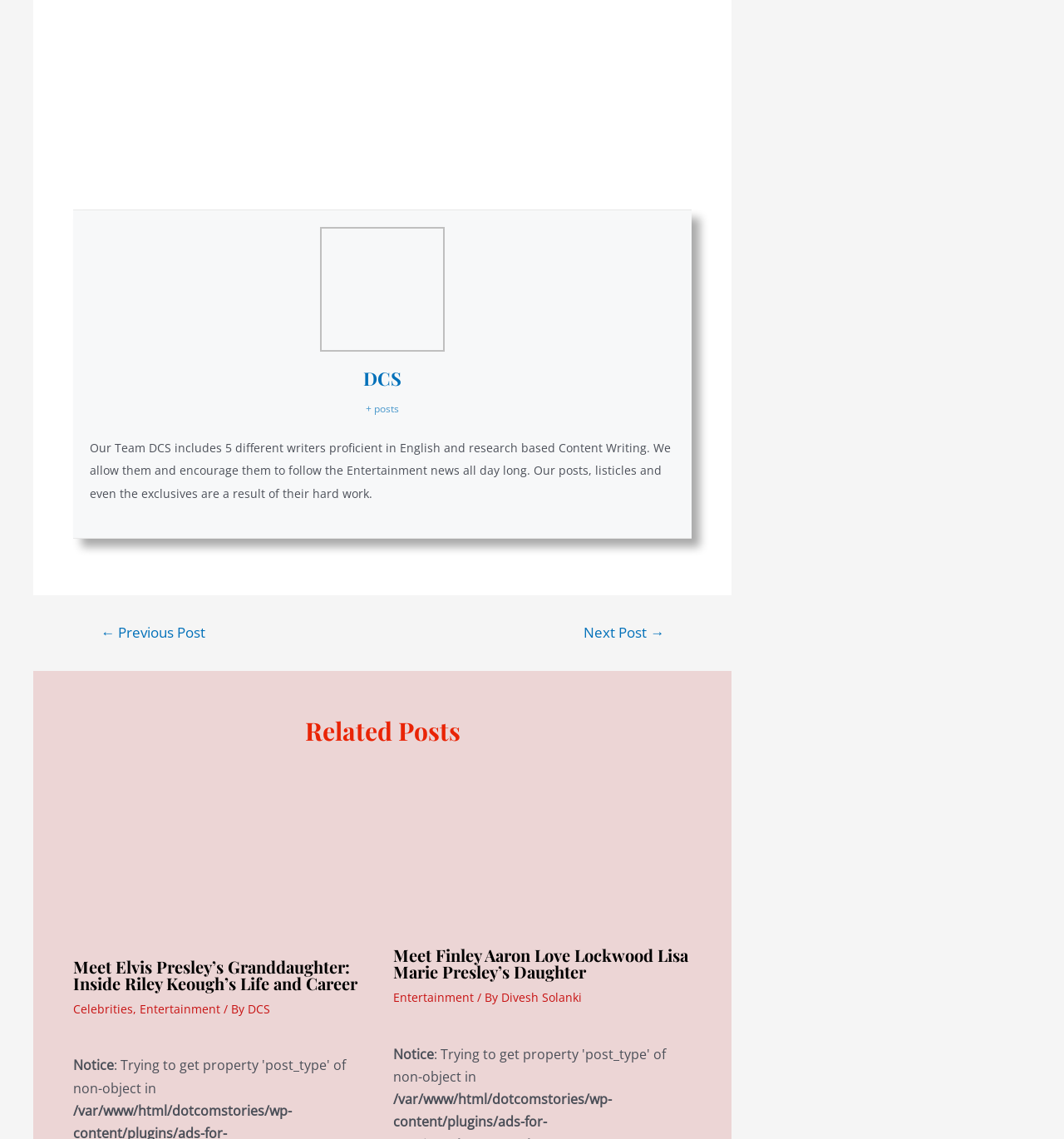Could you specify the bounding box coordinates for the clickable section to complete the following instruction: "Click on the 'DCS' link"?

[0.341, 0.321, 0.377, 0.343]